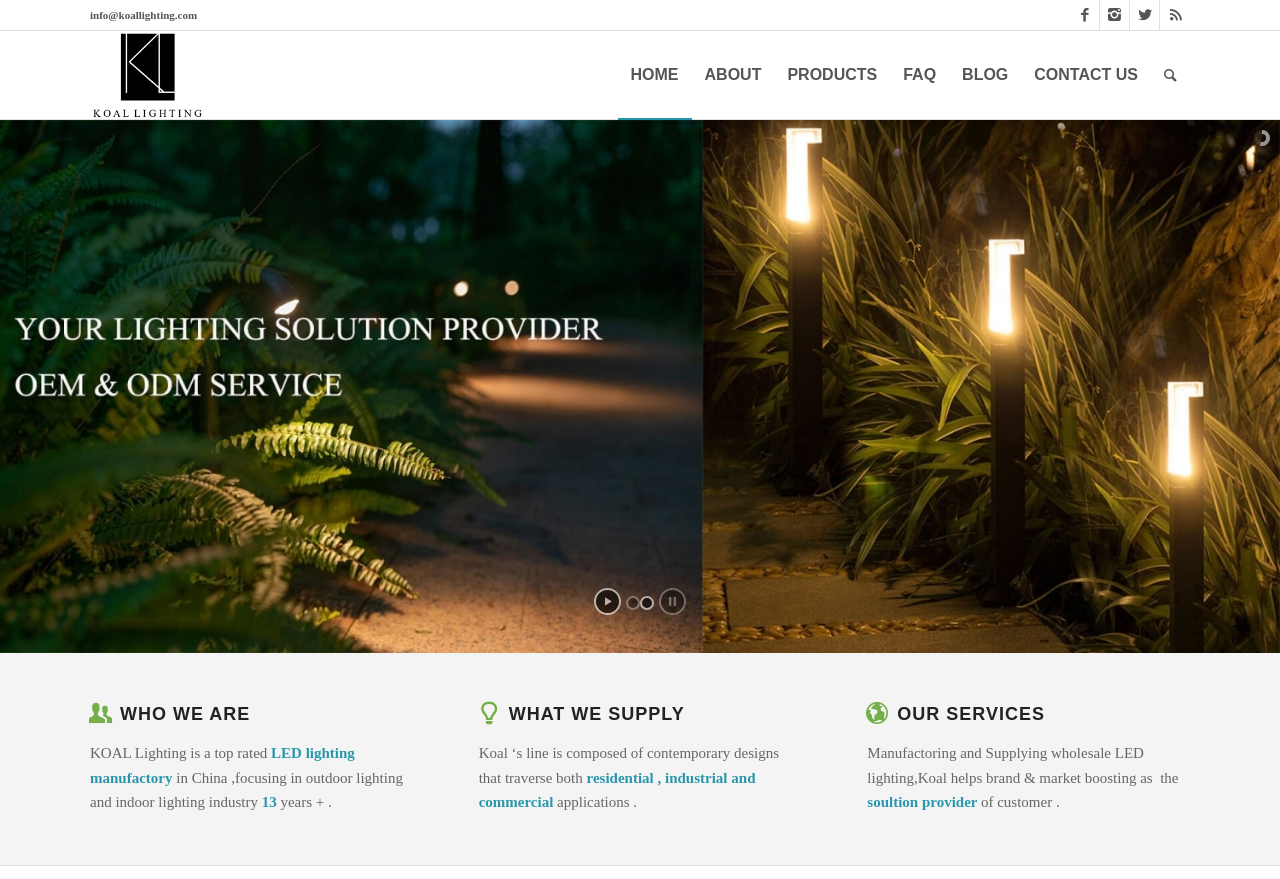Based on the element description: "CONTACT US", identify the UI element and provide its bounding box coordinates. Use four float numbers between 0 and 1, [left, top, right, bottom].

[0.798, 0.035, 0.899, 0.135]